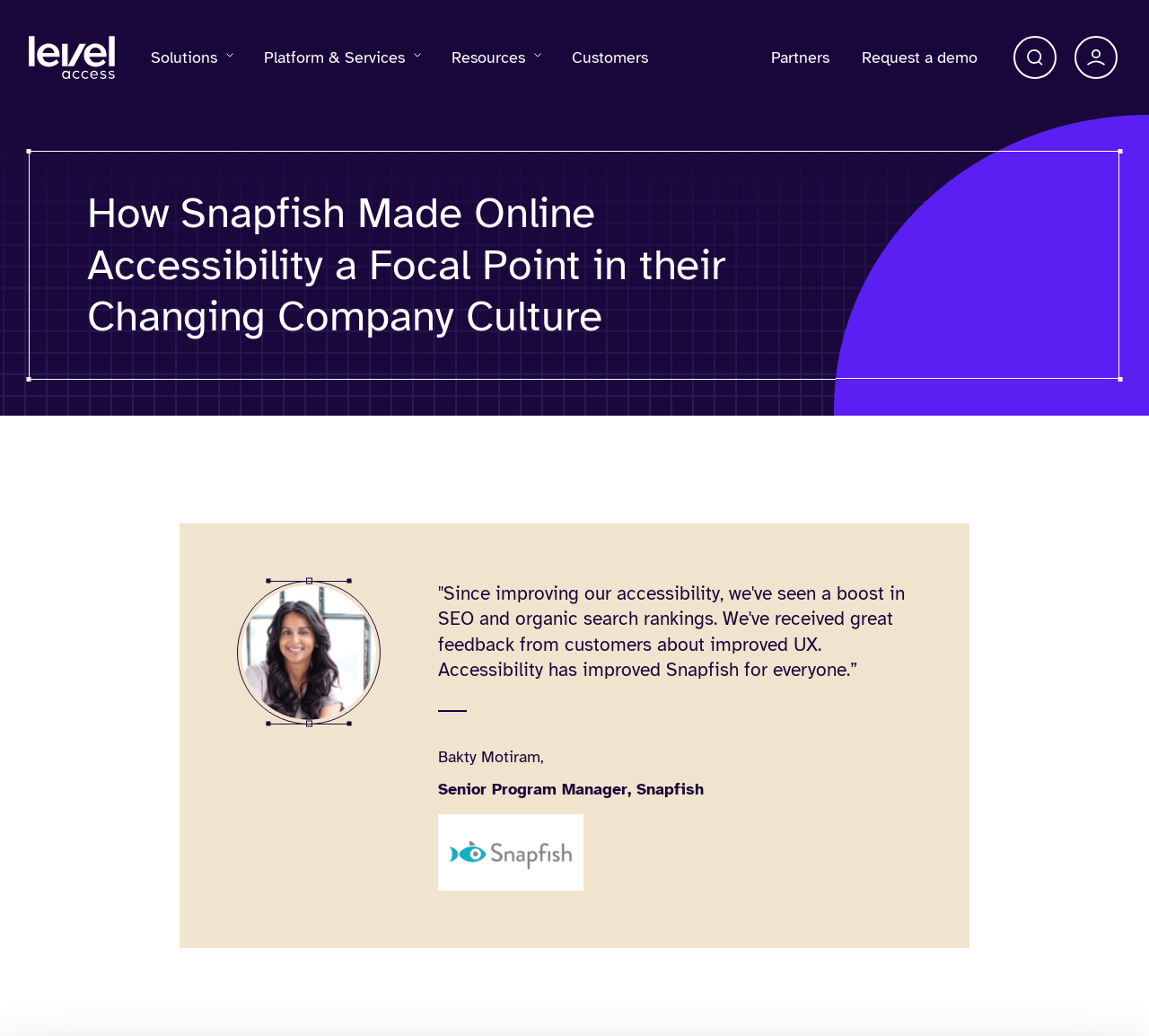Create an elaborate caption for the webpage.

The webpage is about a case study on how Snapfish improved its online accessibility, with a focus on the company's changing culture. At the top of the page, there is a cookie notification with a button to "Allow all" on the right side. Below the notification, there is a Level Access logo on the left, which is also a link to the home page. 

To the right of the logo, there is a main navigation menu with buttons for "Solutions", "Platform & Services", "Resources", and links to "Customers" and "Level Access Partners". On the far right, there is a link to "Request a demo" and a search bar button. 

The main content of the page starts with a heading that summarizes the case study. Below the heading, there is a customer quote section that spans the entire width of the page. Within this section, there is an image of Bakty Motiram, a Senior Program Manager at Snapfish, on the left. To the right of the image, there is a blockquote with a quote from Bakty Motiram, describing the benefits of improving accessibility at Snapfish. Below the quote, there is a Snapfish logo.